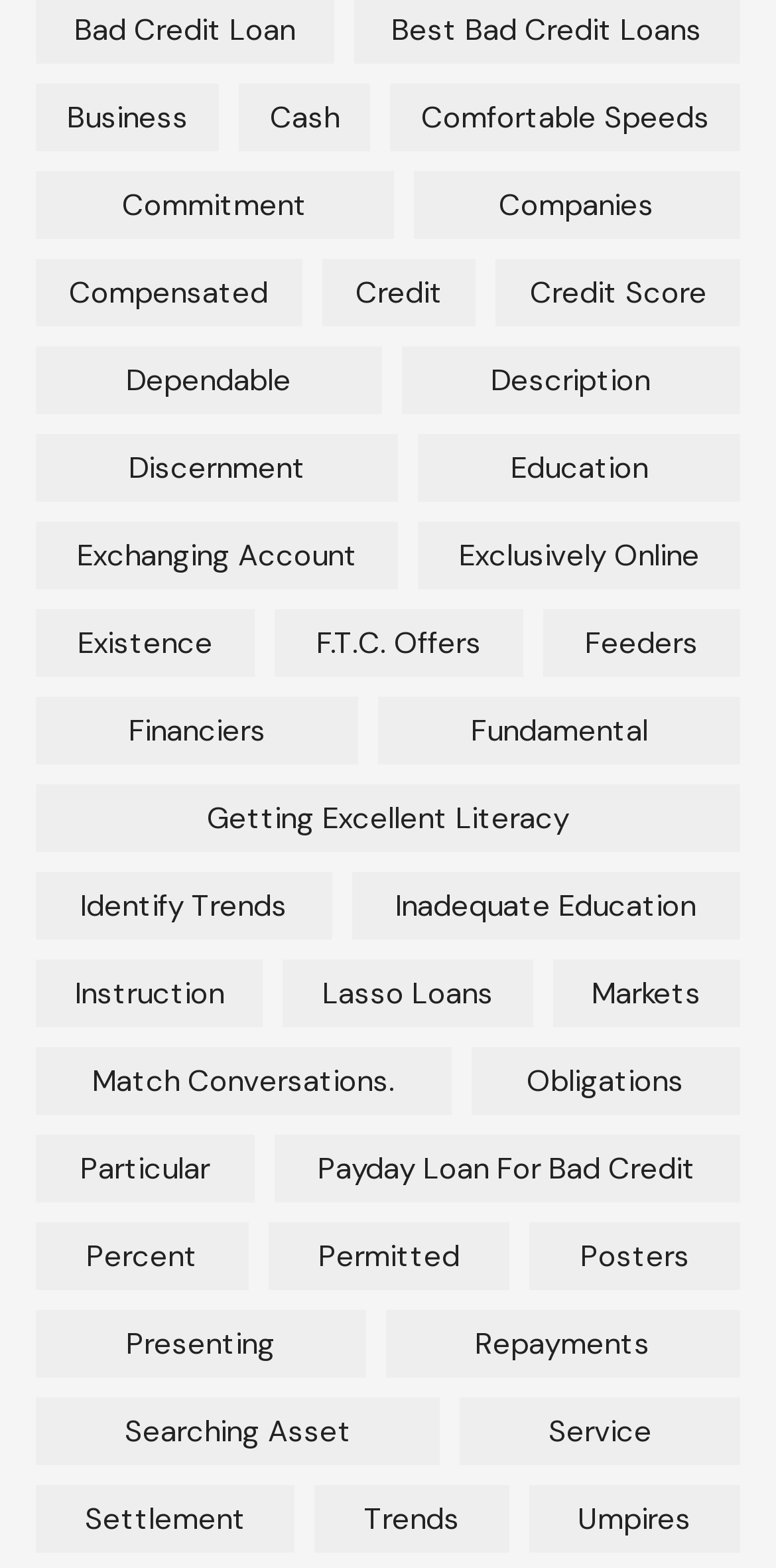Provide the bounding box coordinates in the format (top-left x, top-left y, bottom-right x, bottom-right y). All values are floating point numbers between 0 and 1. Determine the bounding box coordinate of the UI element described as: getting excellent literacy

[0.046, 0.5, 0.954, 0.543]